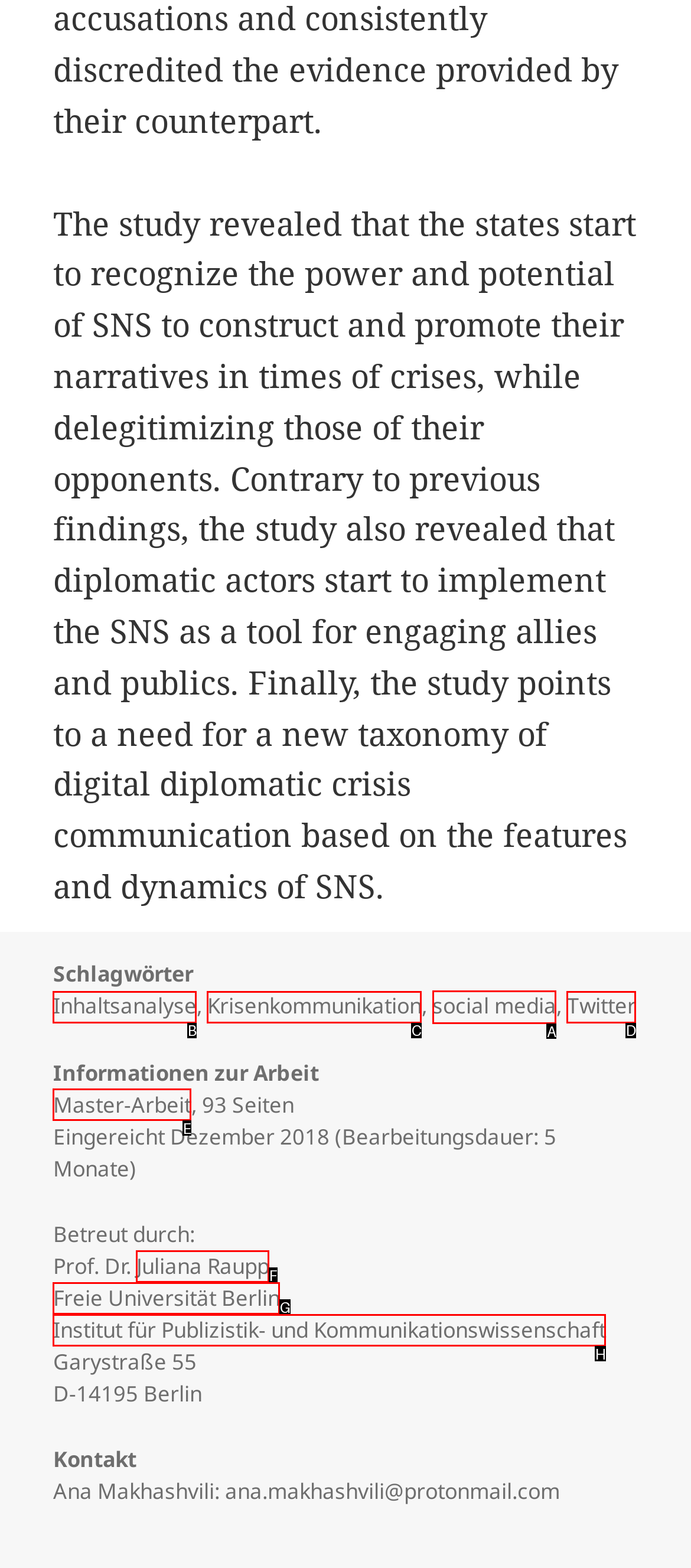Out of the given choices, which letter corresponds to the UI element required to Learn more about social media? Answer with the letter.

A